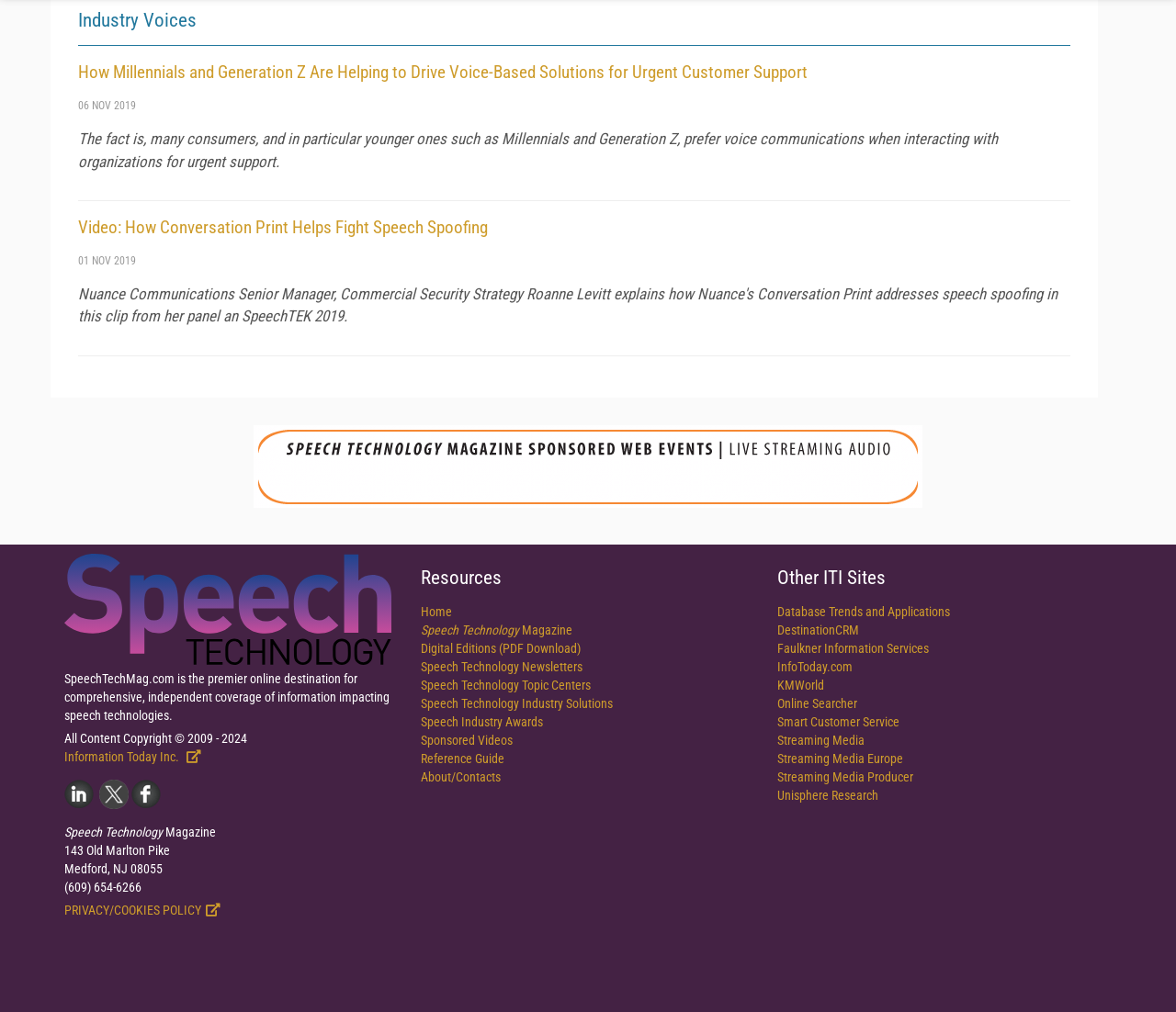Please identify the bounding box coordinates of the region to click in order to complete the task: "Read the Digital Editions". The coordinates must be four float numbers between 0 and 1, specified as [left, top, right, bottom].

[0.358, 0.633, 0.494, 0.648]